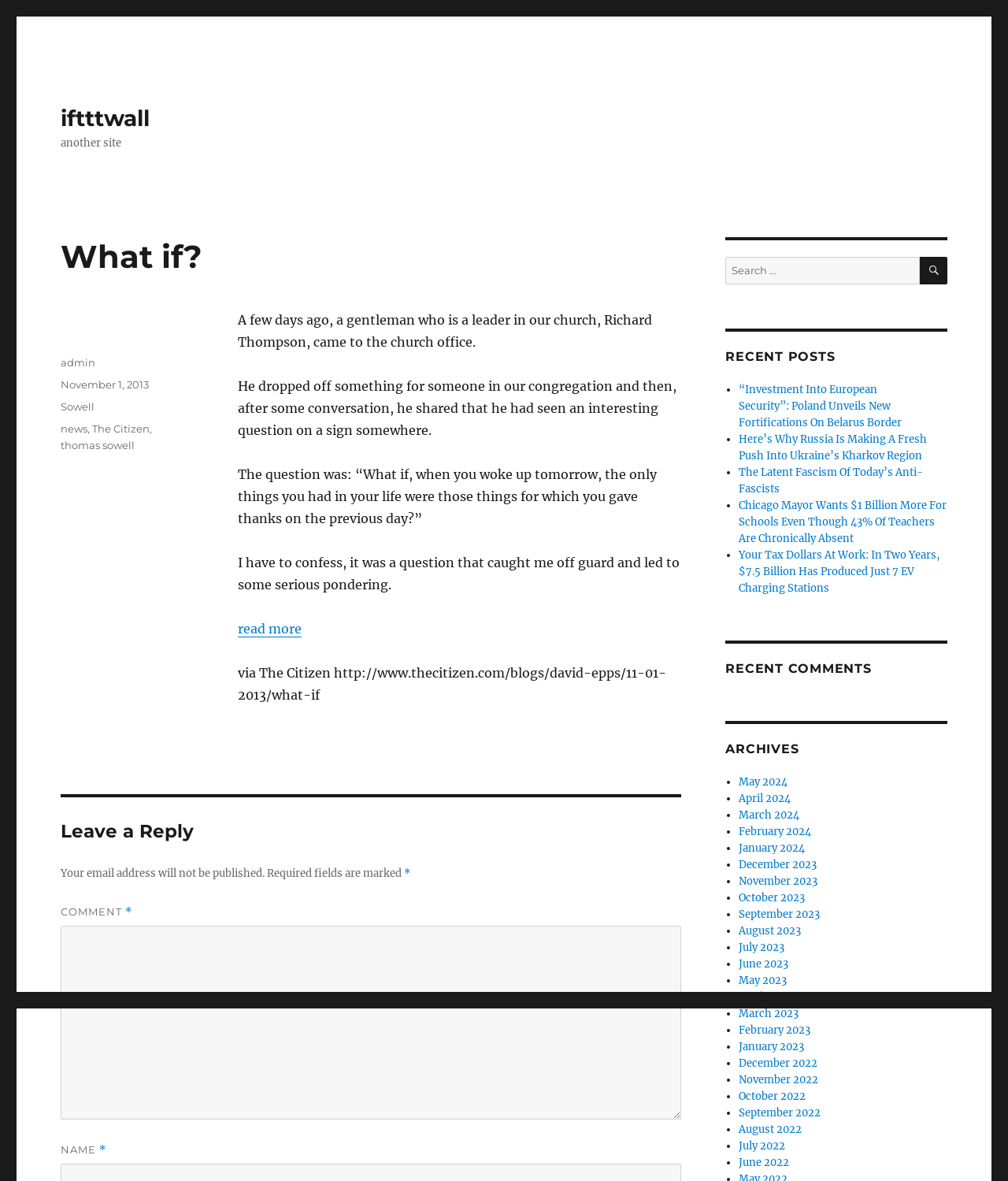Pinpoint the bounding box coordinates of the element you need to click to execute the following instruction: "search for something". The bounding box should be represented by four float numbers between 0 and 1, in the format [left, top, right, bottom].

[0.72, 0.217, 0.94, 0.241]